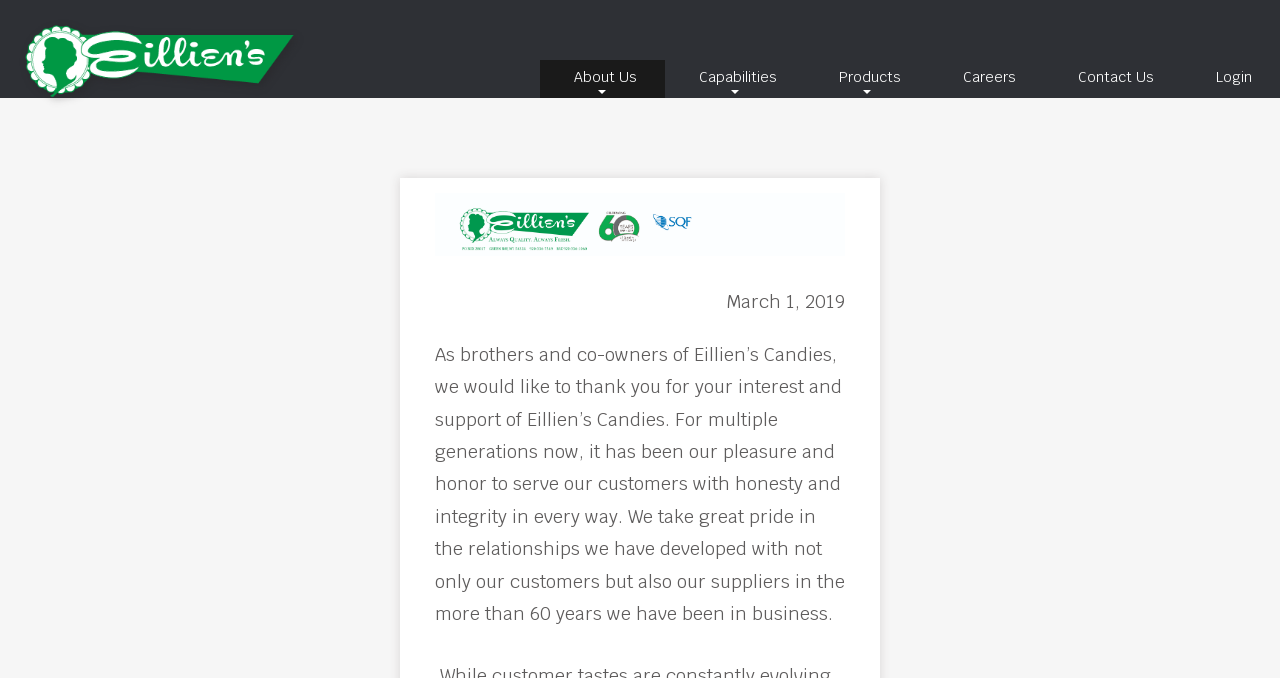Determine the bounding box for the UI element that matches this description: "Contact Us".

[0.825, 0.088, 0.914, 0.145]